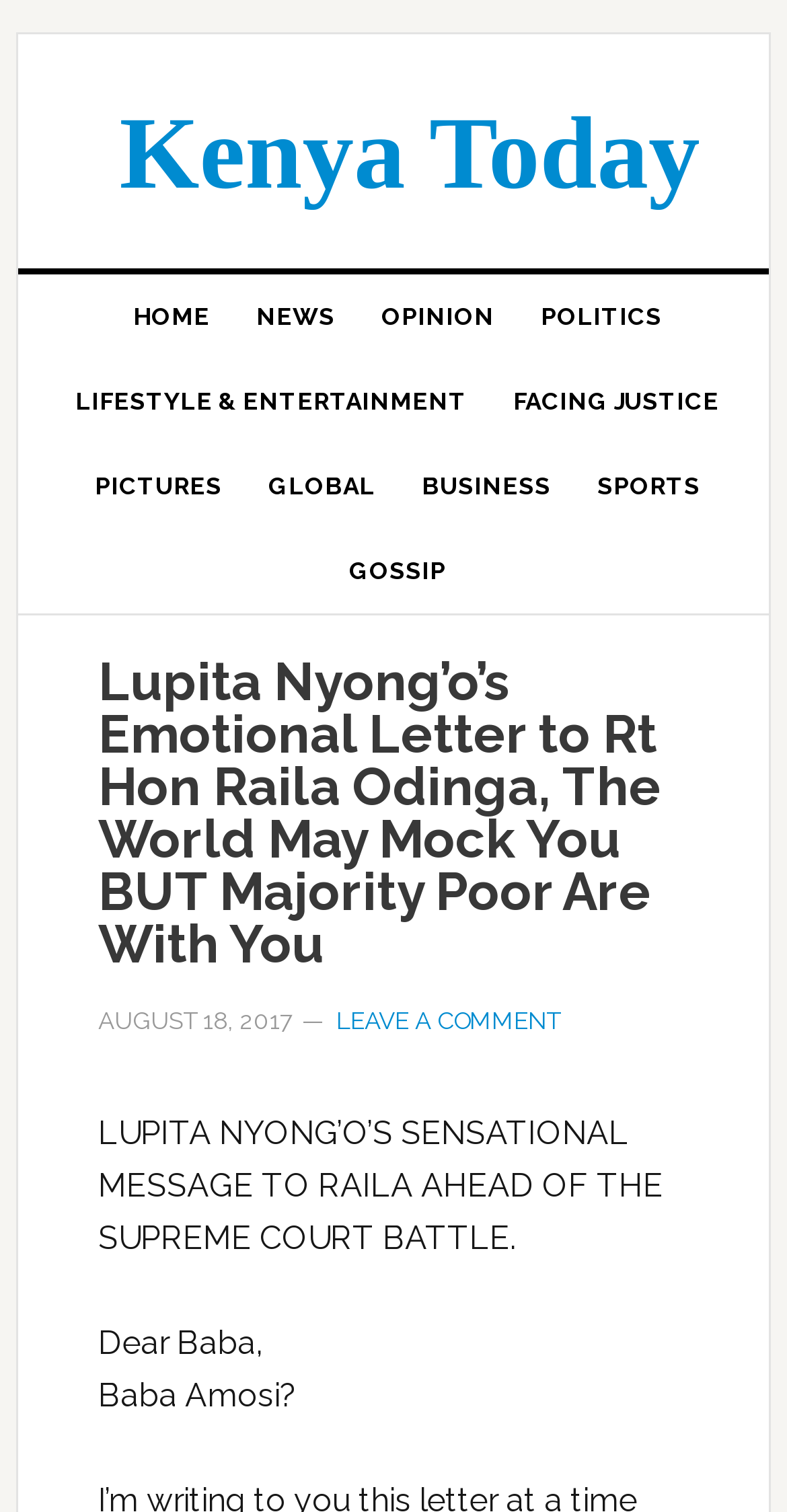Given the element description, predict the bounding box coordinates in the format (top-left x, top-left y, bottom-right x, bottom-right y), using floating point numbers between 0 and 1: Leave a Comment

[0.428, 0.666, 0.712, 0.685]